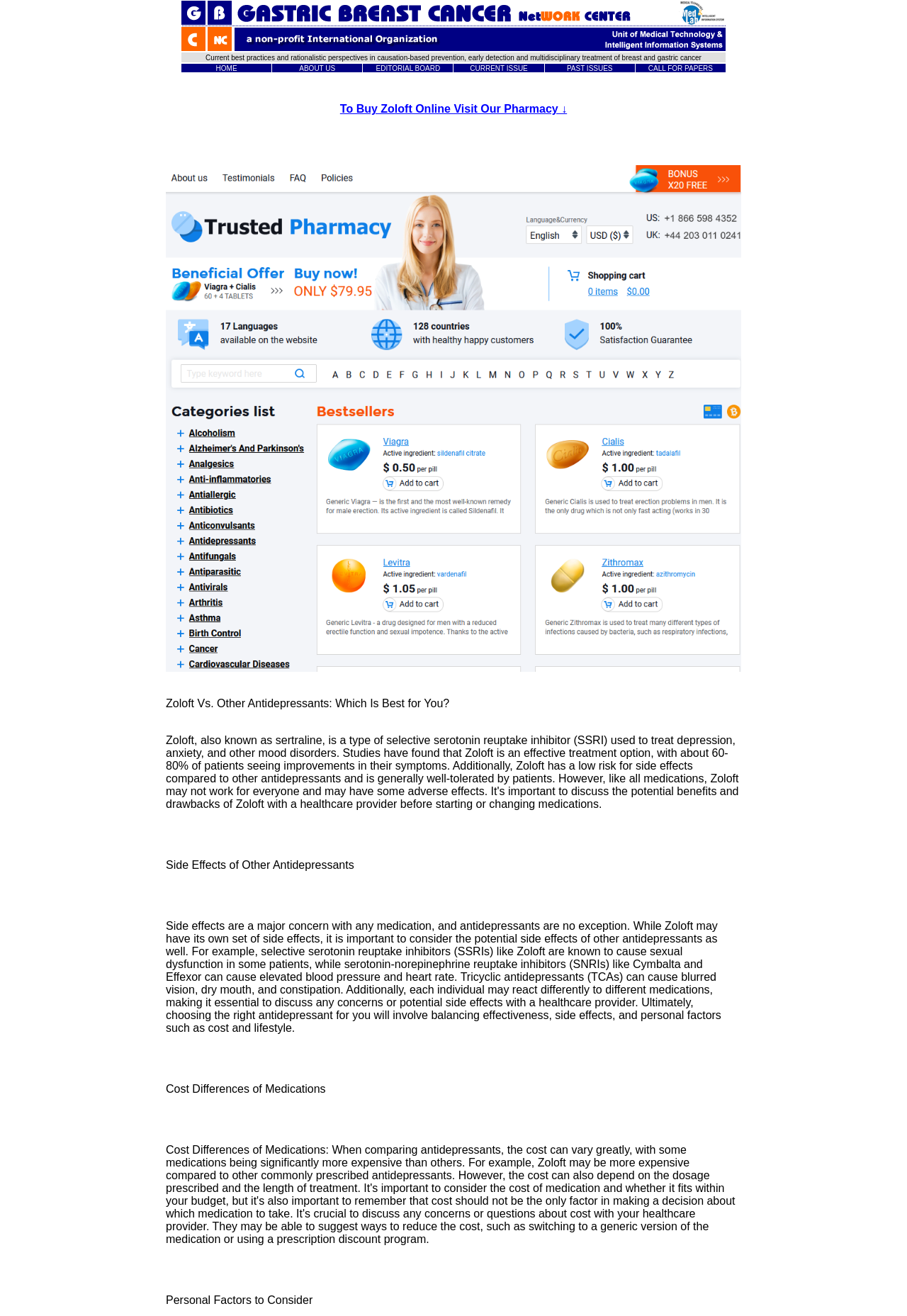Given the element description: "ABOUT US", predict the bounding box coordinates of the UI element it refers to, using four float numbers between 0 and 1, i.e., [left, top, right, bottom].

[0.33, 0.049, 0.37, 0.055]